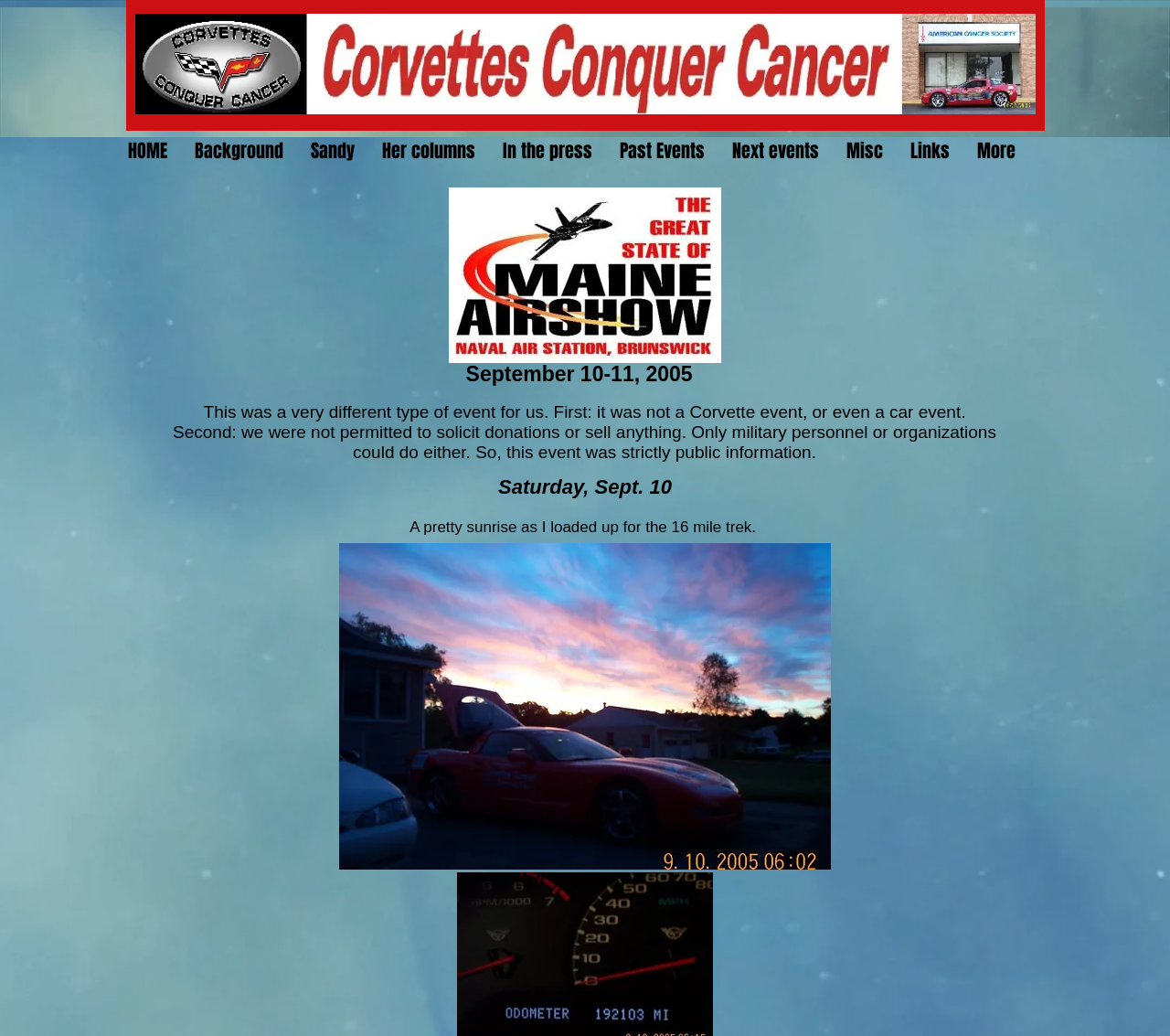What is the event mentioned in the webpage? Analyze the screenshot and reply with just one word or a short phrase.

A military event